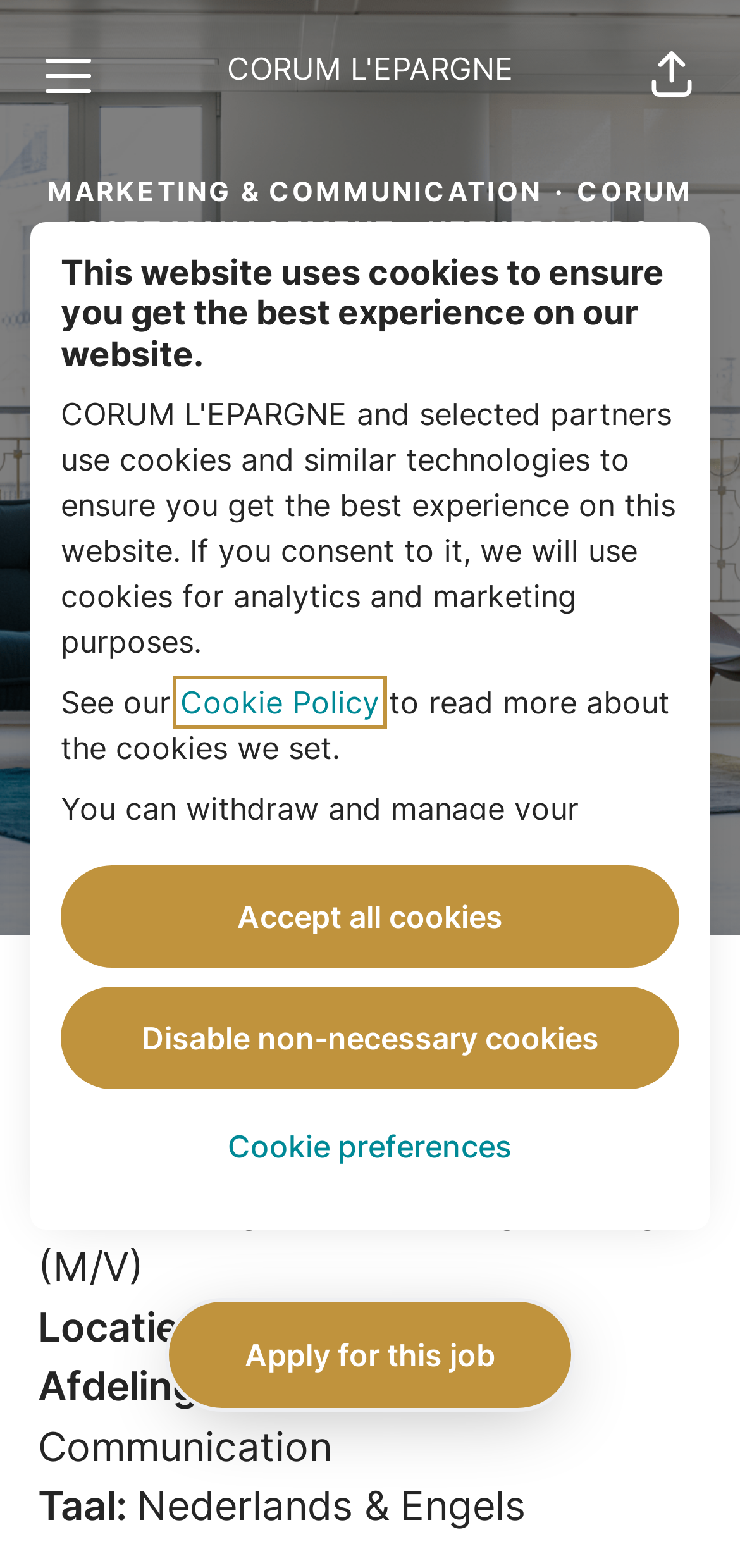How many 'Apply for this job' buttons are there?
Examine the image and provide an in-depth answer to the question.

There are two 'Apply for this job' buttons on the webpage, one located at the top and one at the bottom, both allowing users to apply for the job posting.